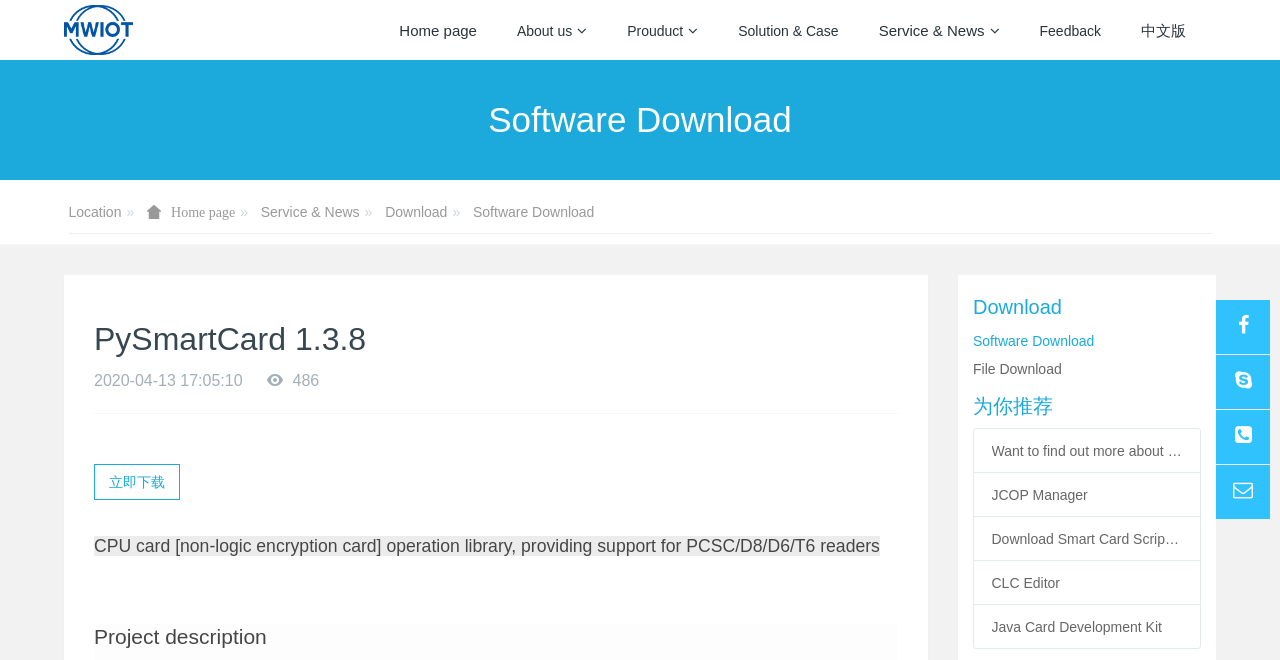Write a detailed summary of the webpage, including text, images, and layout.

The webpage appears to be the homepage of PySmartCard, a Python library for reading and writing smart cards. At the top left corner, there is a logo of Mingwah Aohan Smart Card Co., Ltd., accompanied by a link to the company's website. 

To the right of the logo, there is a navigation menu with links to various pages, including the home page, about us, products, solution and case, service and news, feedback, and a Chinese version of the website.

Below the navigation menu, there is a heading that reads "Software Download". Underneath, there are links to different download options, including a direct download link and links to software download pages.

On the right side of the page, there is a section with a heading that reads "PySmartCard 1.3.8". This section contains information about the software, including the release date and the number of downloads. There is also a link to download the software.

Further down the page, there is a section with a heading that reads "Download". This section contains multiple links to download different software and tools, including a file download link.

Below the download section, there is a section with a heading that reads "为你推荐" (Recommended for you). This section contains links to various resources related to Java Card and smart card development, including articles, tools, and development kits.

At the bottom right corner of the page, there are links to contact the sales team, including phone numbers and email addresses.